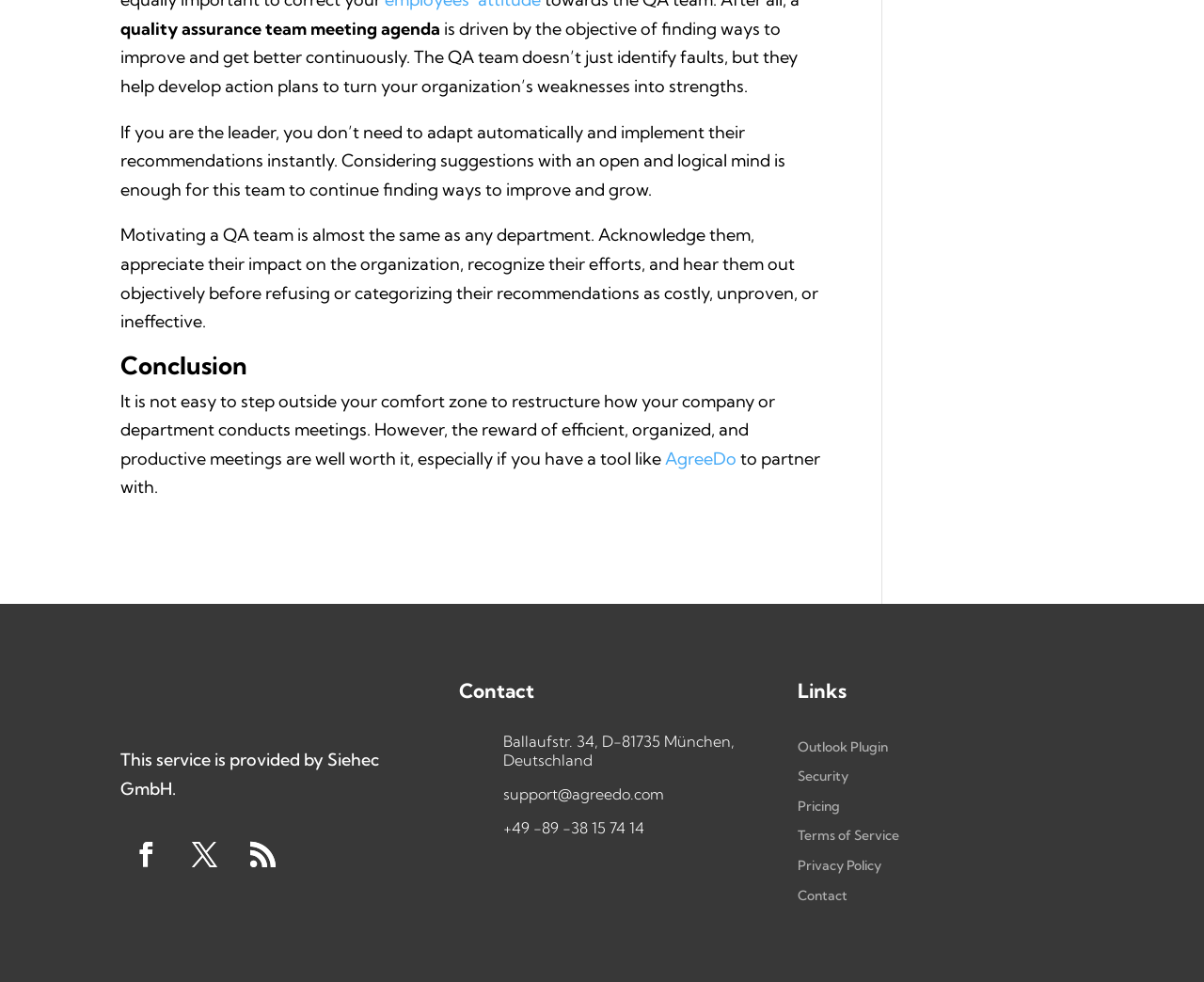Can you give a comprehensive explanation to the question given the content of the image?
What is the purpose of motivating a QA team?

Motivating a QA team is important for the team to continue finding ways to improve and grow, as mentioned in the third paragraph of the webpage. This involves acknowledging, appreciating, and recognizing their efforts and impact on the organization.